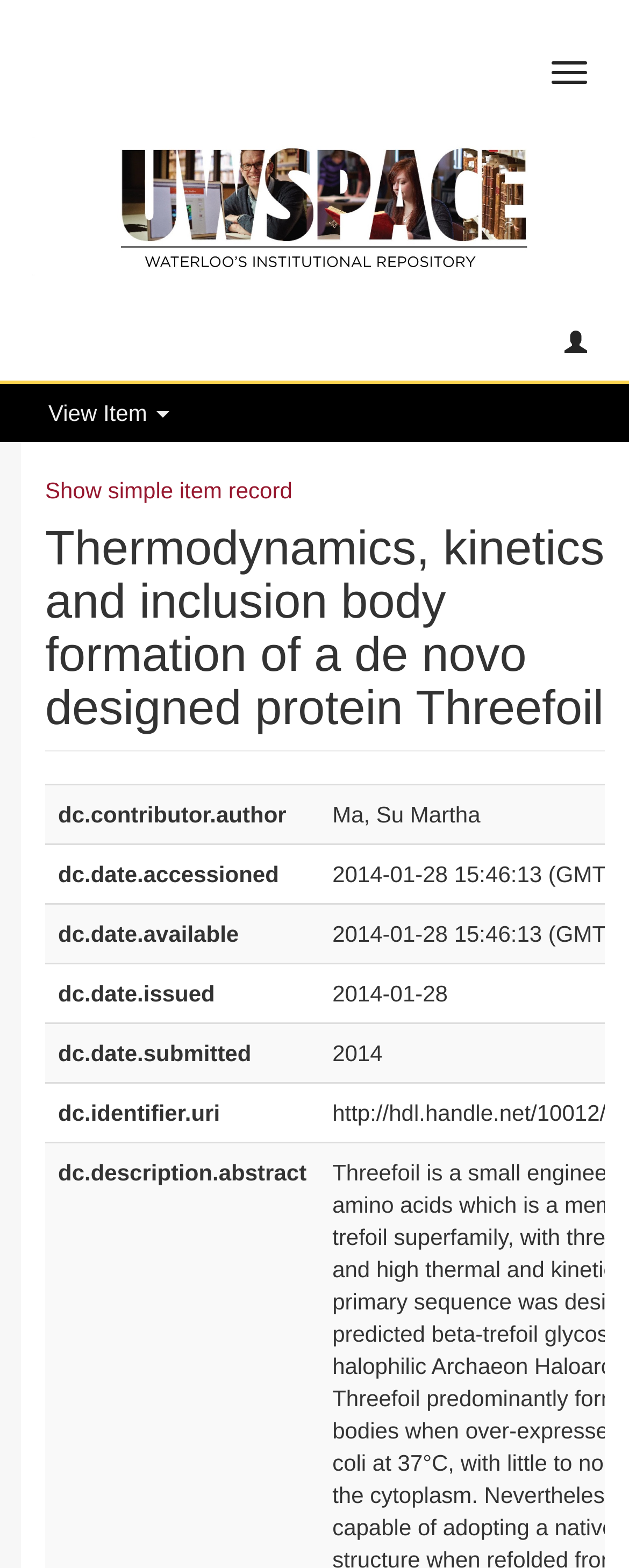With reference to the screenshot, provide a detailed response to the question below:
What is the function of the 'View Item' button?

I inferred the function of the button by its text content 'View Item', which suggests that it is used to view the item in more detail.